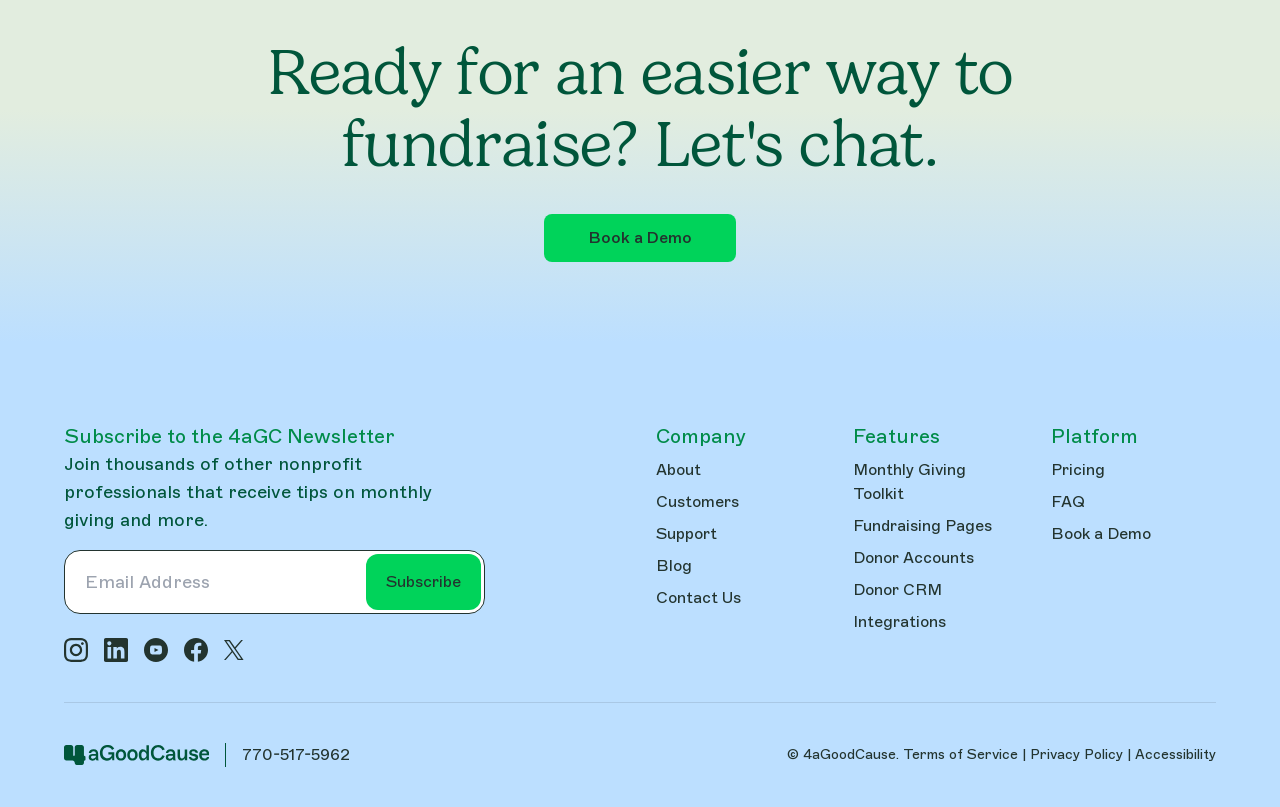Please answer the following question using a single word or phrase: 
What are the main categories of features offered by this platform?

Monthly Giving, Fundraising Pages, Donor Accounts